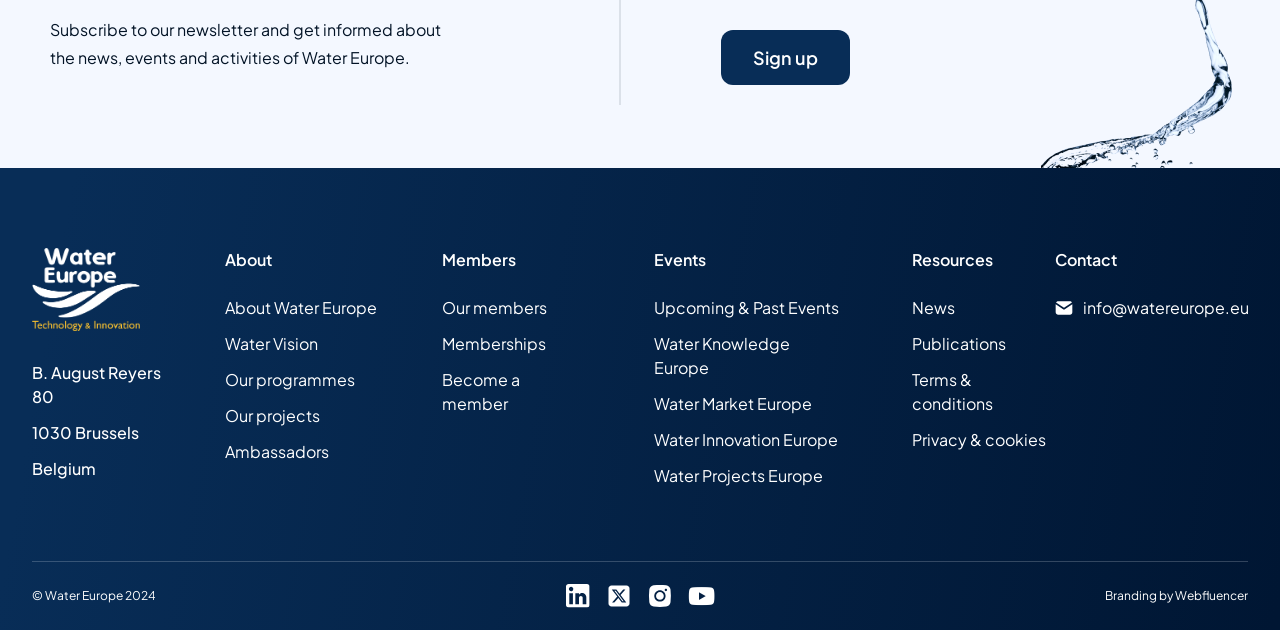From the image, can you give a detailed response to the question below:
What are the different sections on the webpage?

The webpage is divided into several sections, each with its own heading. These sections are 'About', 'Members', 'Events', 'Resources', and 'Contact', which provide different types of information about Water Europe and its activities.